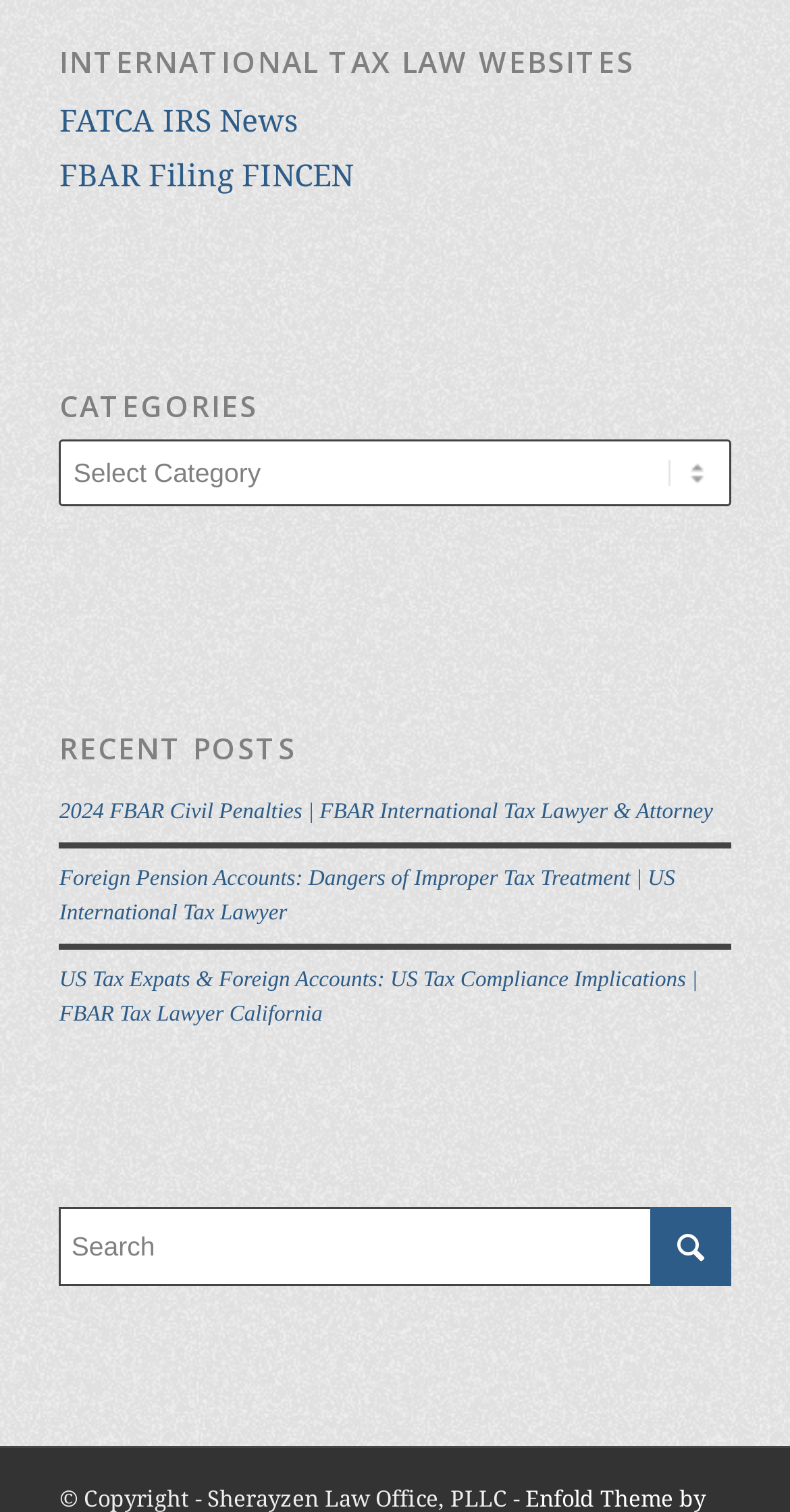Analyze the image and provide a detailed answer to the question: What is the icon on the button at the bottom?

The icon on the button at the bottom of the webpage is an arrow, represented by the Unicode character ''.